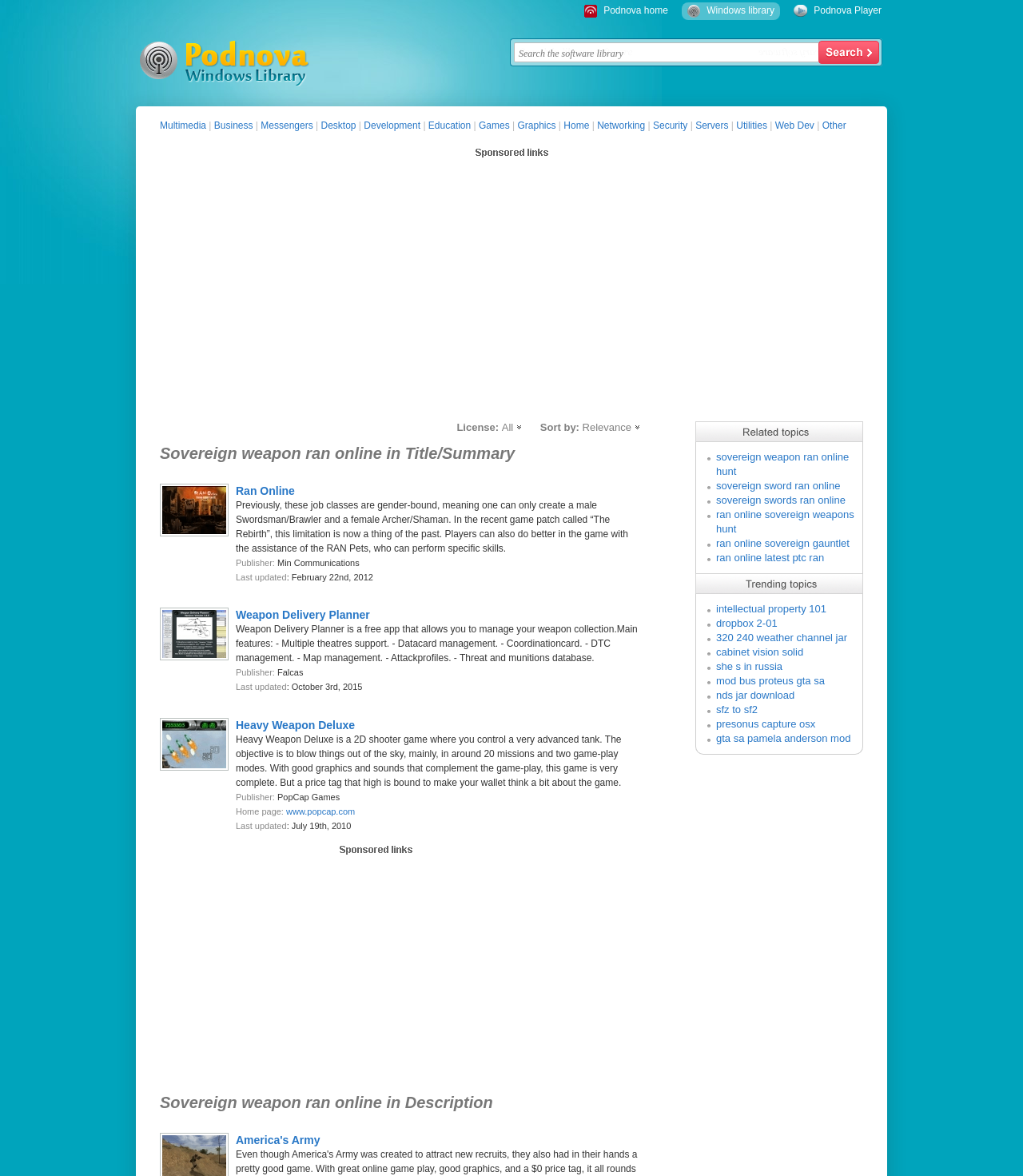What is the name of the first software listed?
Using the information from the image, give a concise answer in one word or a short phrase.

Ran Online